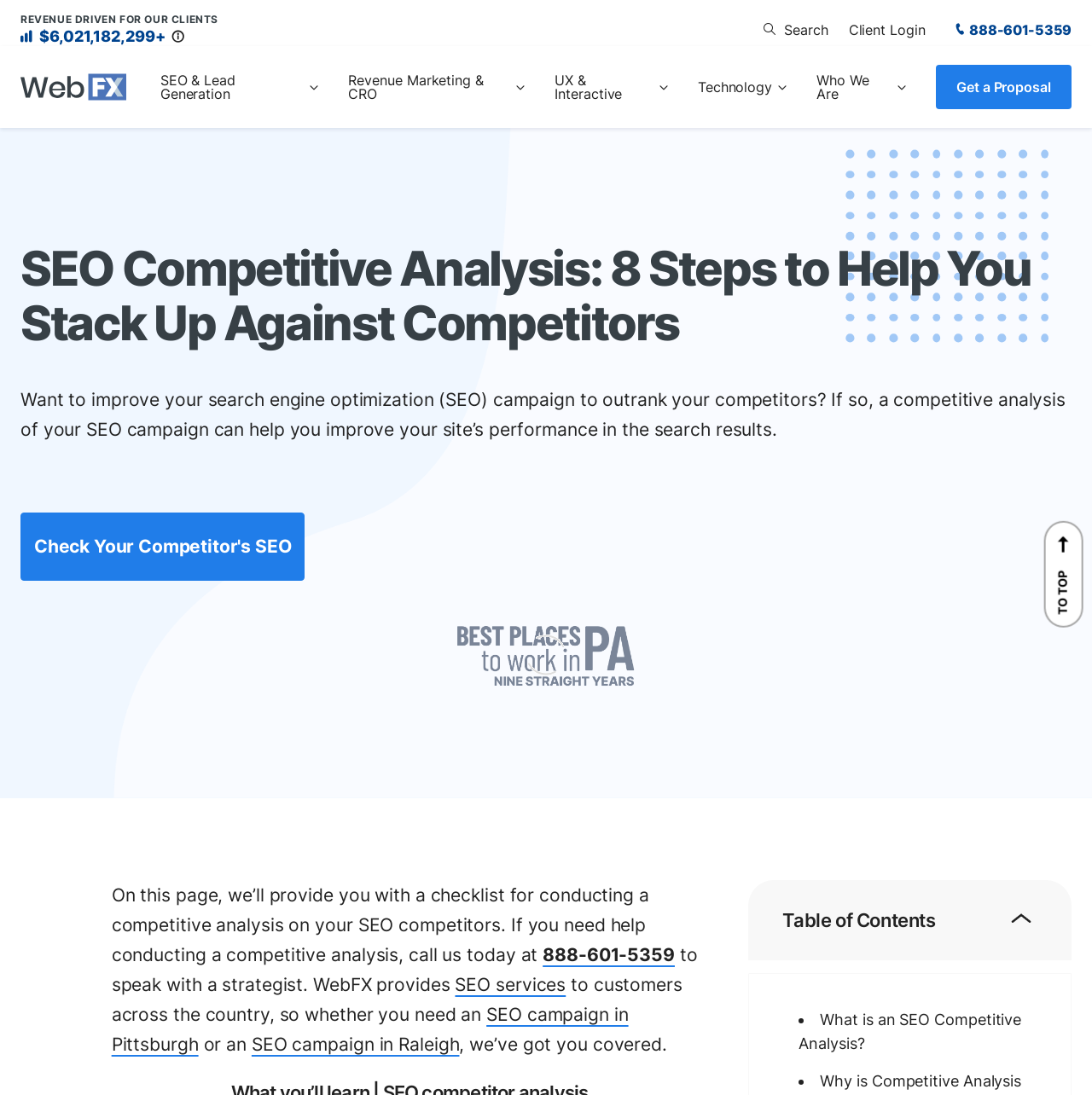Pinpoint the bounding box coordinates of the clickable element to carry out the following instruction: "Enter your email address."

None